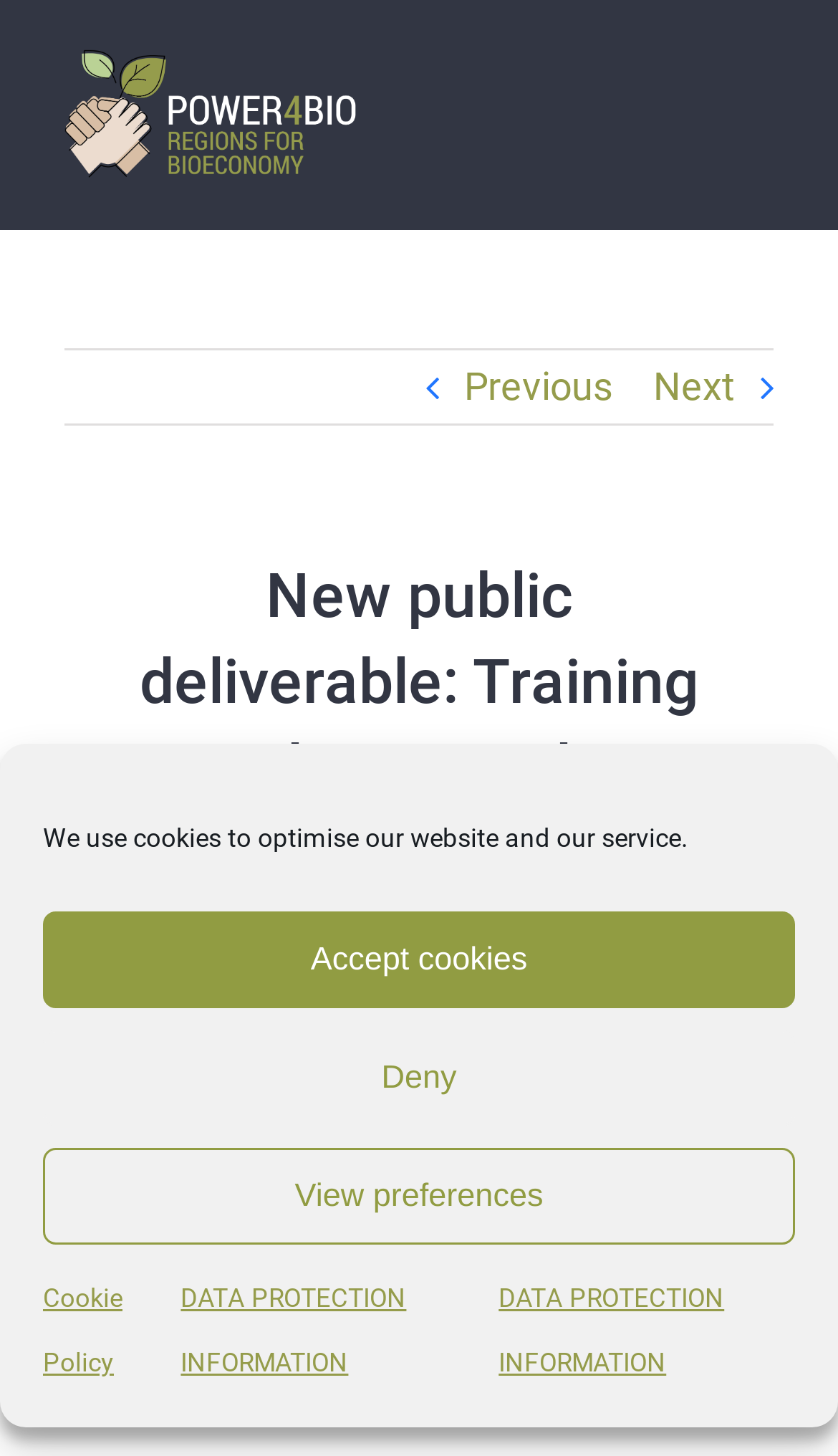Provide the bounding box coordinates of the HTML element described by the text: "alt="POWER4BIO Logo"".

[0.077, 0.034, 0.426, 0.123]